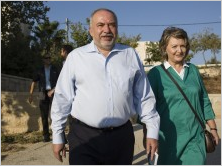Create an exhaustive description of the image.

The image features Israeli politician Avigdor Lieberman walking alongside his wife, Ella, during a visit to the settlement of Nokdim. They are both dressed casually, with Lieberman in a light blue shirt and dark trousers, and Ella in a green dress. The background hints at a lively, public atmosphere, with trees and buildings present, suggesting this outing may be related to his political activities. This scene captures a moment of personal engagement for Lieberman amidst a pivotal period in Israeli politics, following his strategic decisions that reshaped the political landscape. The image is related to Lieberman's tactics and influence during a time when he emerged as a crucial player in the elections, particularly in light of his choice to confront his former mentor, Prime Minister Benjamin Netanyahu.